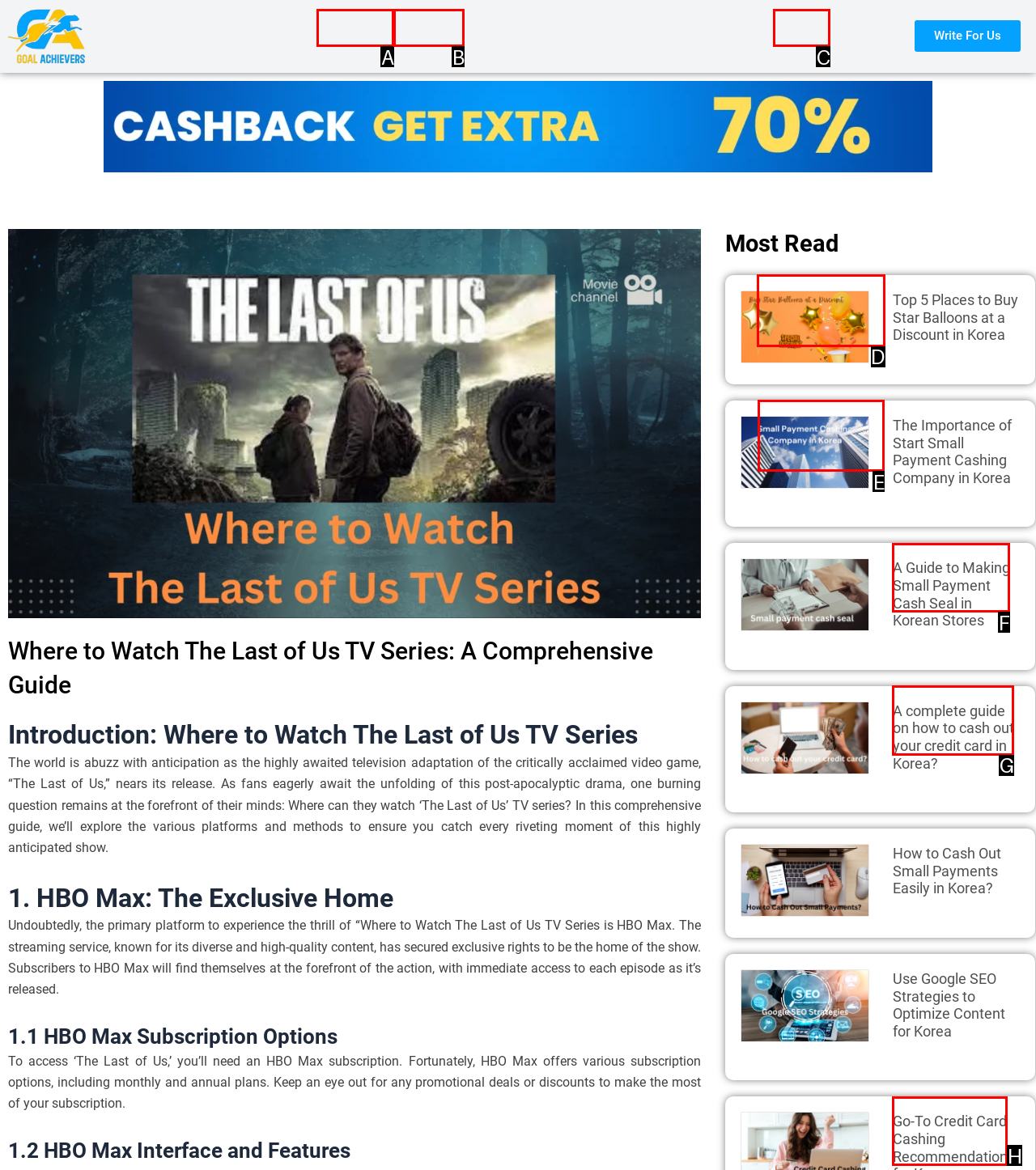Given the task: Click the link to the previous article, tell me which HTML element to click on.
Answer with the letter of the correct option from the given choices.

None